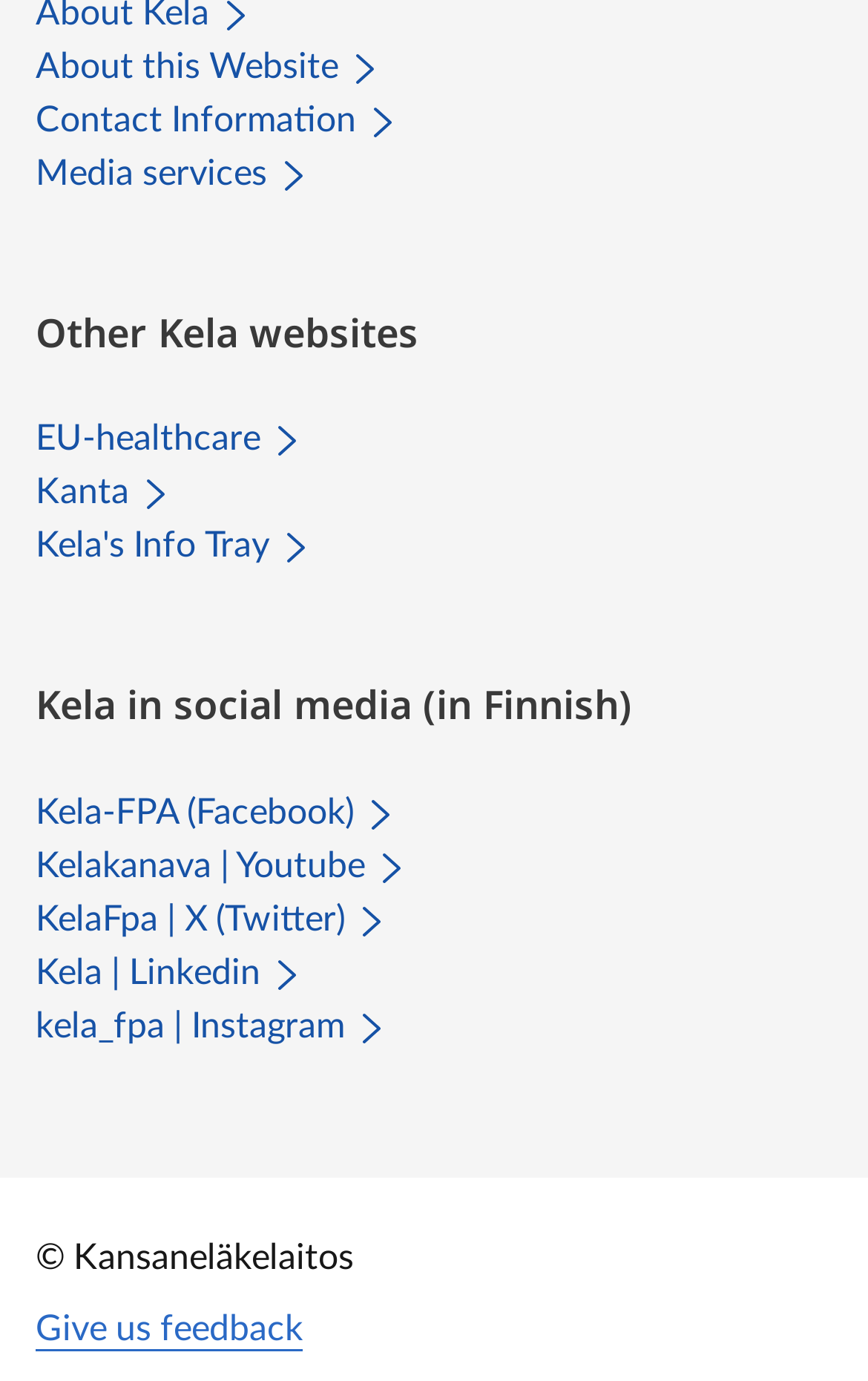Please identify the bounding box coordinates of the element's region that I should click in order to complete the following instruction: "Get in touch with Kela". The bounding box coordinates consist of four float numbers between 0 and 1, i.e., [left, top, right, bottom].

[0.041, 0.074, 0.462, 0.099]